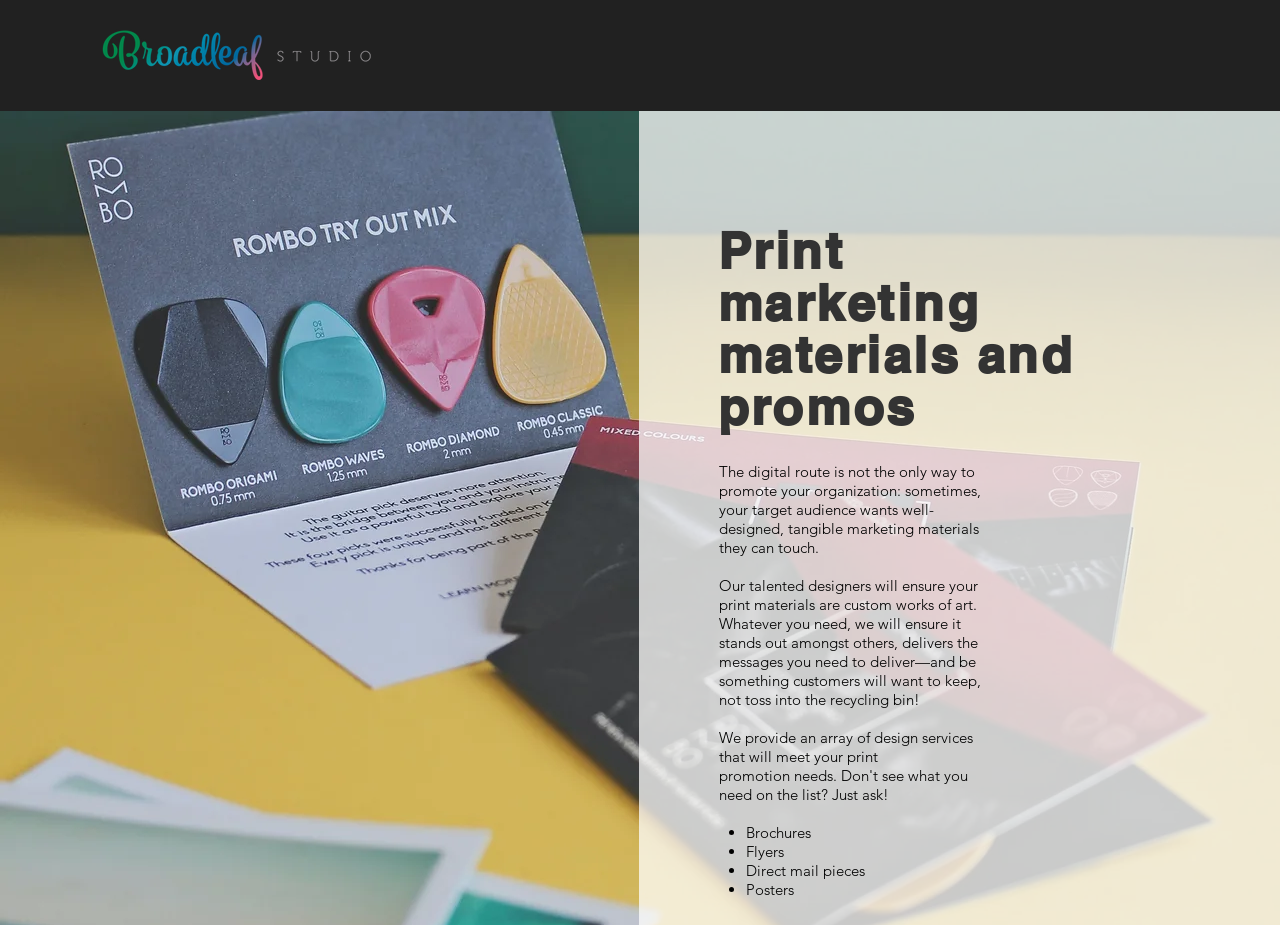Extract the bounding box coordinates for the UI element described by the text: "Home". The coordinates should be in the form of [left, top, right, bottom] with values between 0 and 1.

[0.327, 0.031, 0.385, 0.086]